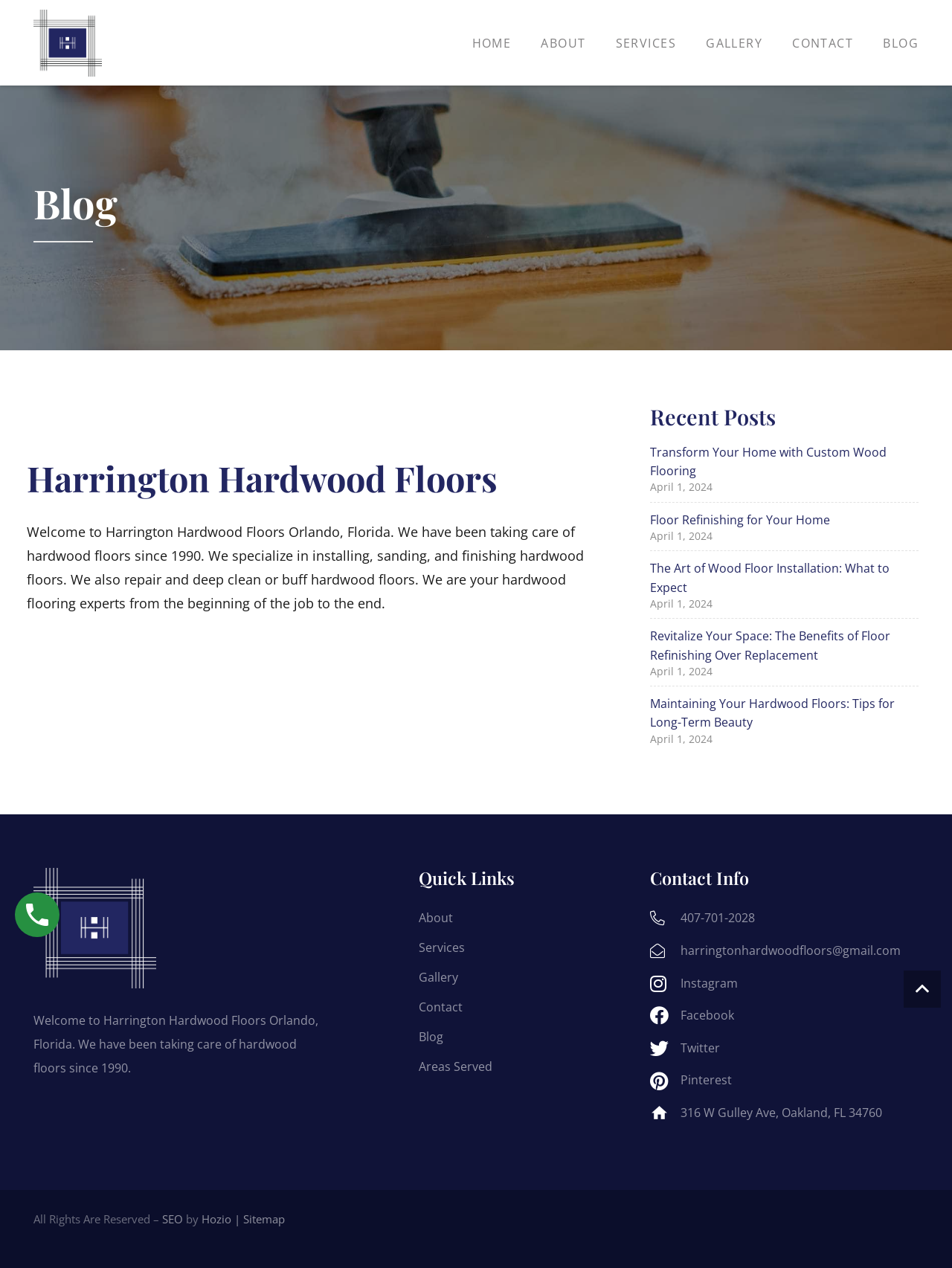Please identify the bounding box coordinates of the element on the webpage that should be clicked to follow this instruction: "Check the Quick Links section". The bounding box coordinates should be given as four float numbers between 0 and 1, formatted as [left, top, right, bottom].

[0.44, 0.685, 0.641, 0.701]